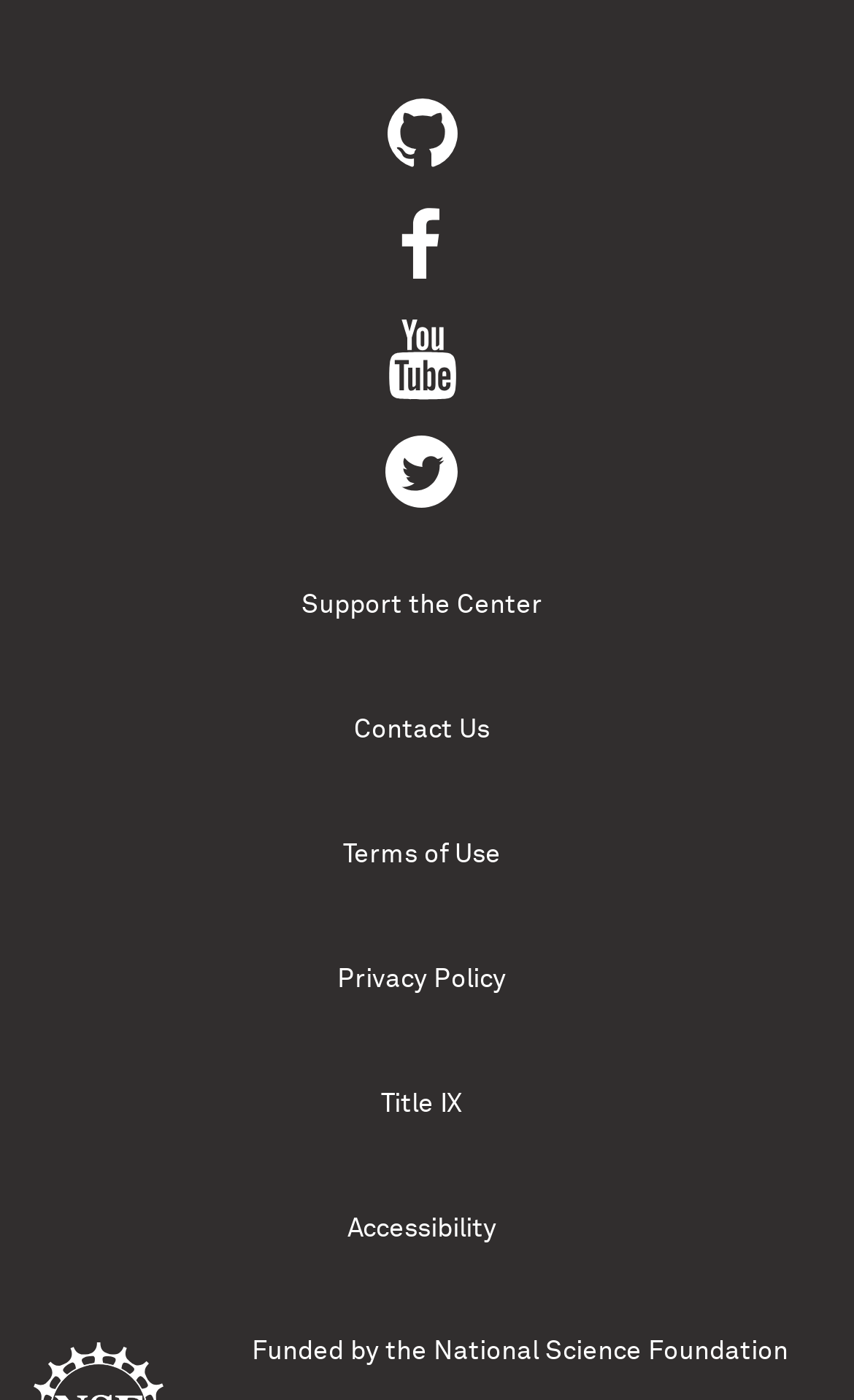Show the bounding box coordinates for the HTML element described as: "Accessibility".

[0.077, 0.864, 0.91, 0.922]